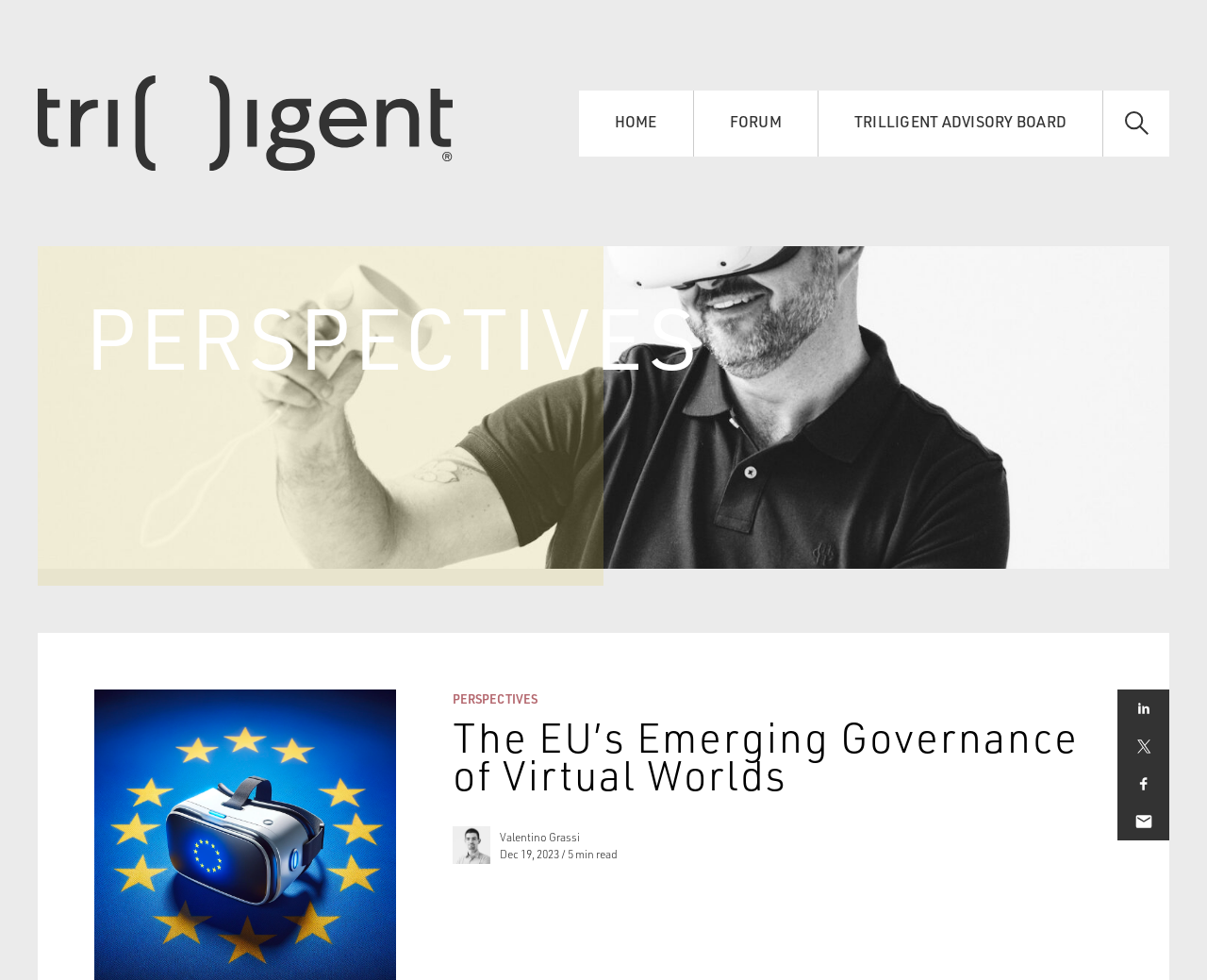What is the name of the section that this article belongs to?
Based on the screenshot, answer the question with a single word or phrase.

PERSPECTIVES